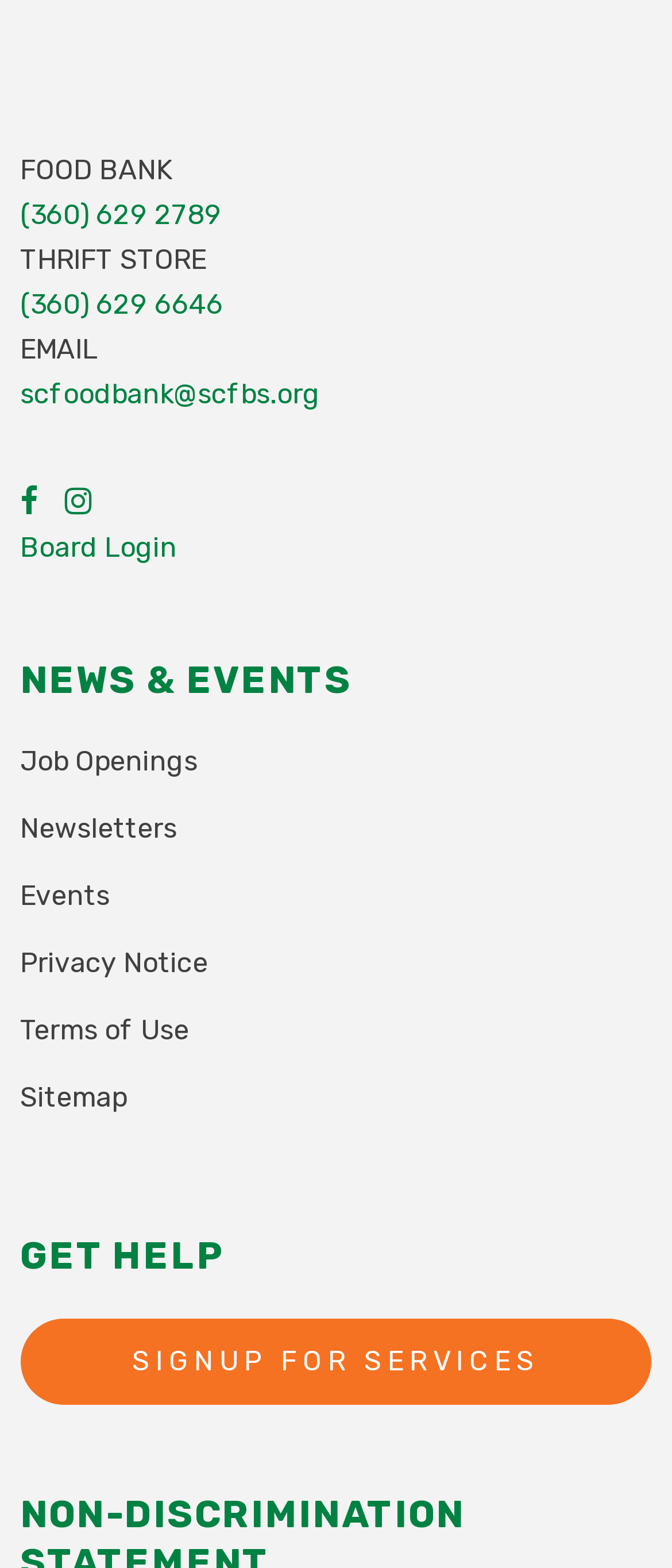Use the information in the screenshot to answer the question comprehensively: What is the purpose of the 'SIGNUP FOR SERVICES' button?

The 'SIGNUP FOR SERVICES' button is a call-to-action element that allows users to signup for services provided by the FOOD BANK organization, likely related to getting help or assistance.